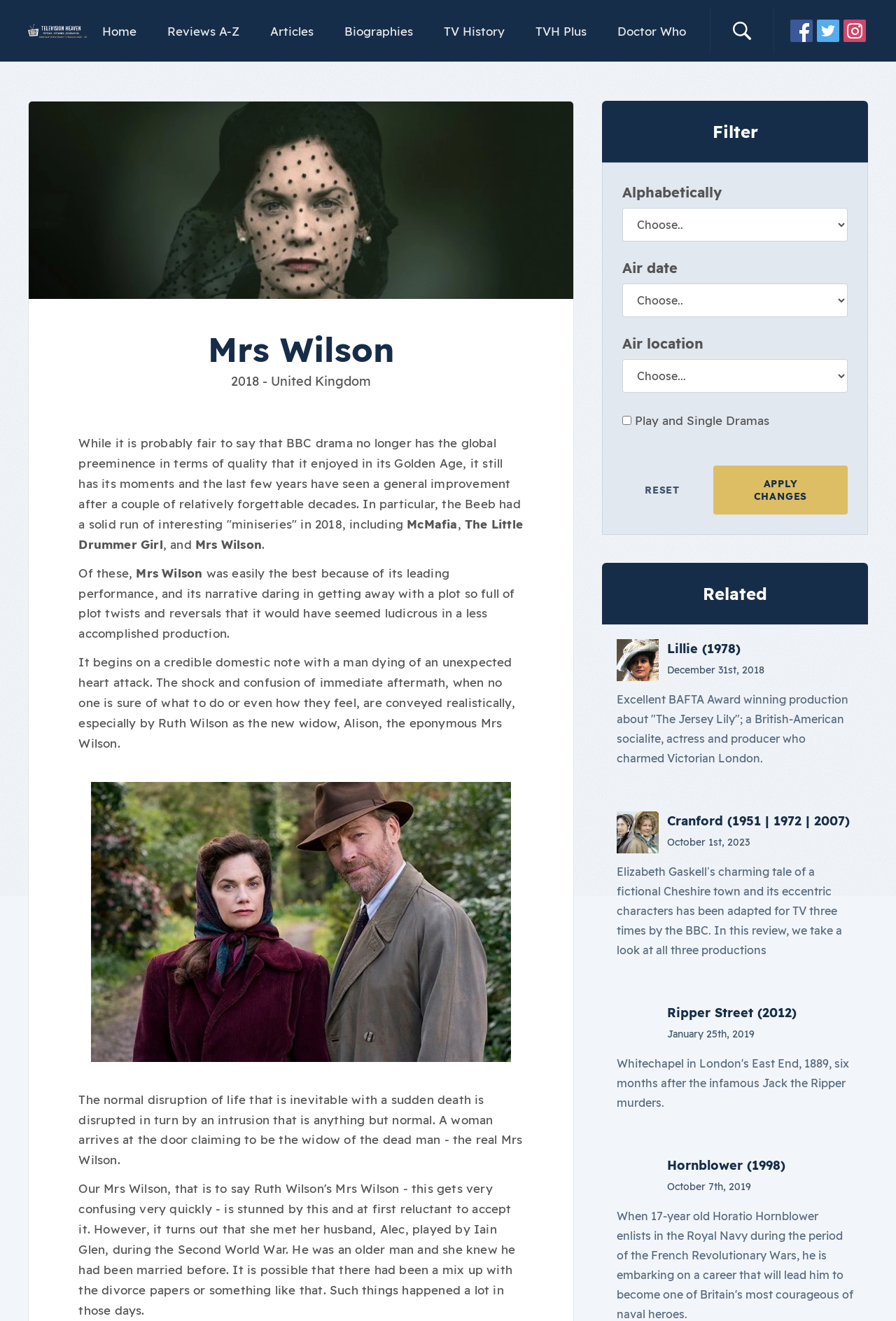How many social media links are present on the webpage?
Kindly offer a comprehensive and detailed response to the question.

The webpage has links to three social media platforms: Facebook, Twitter, and Instagram, which are represented by their respective logos.